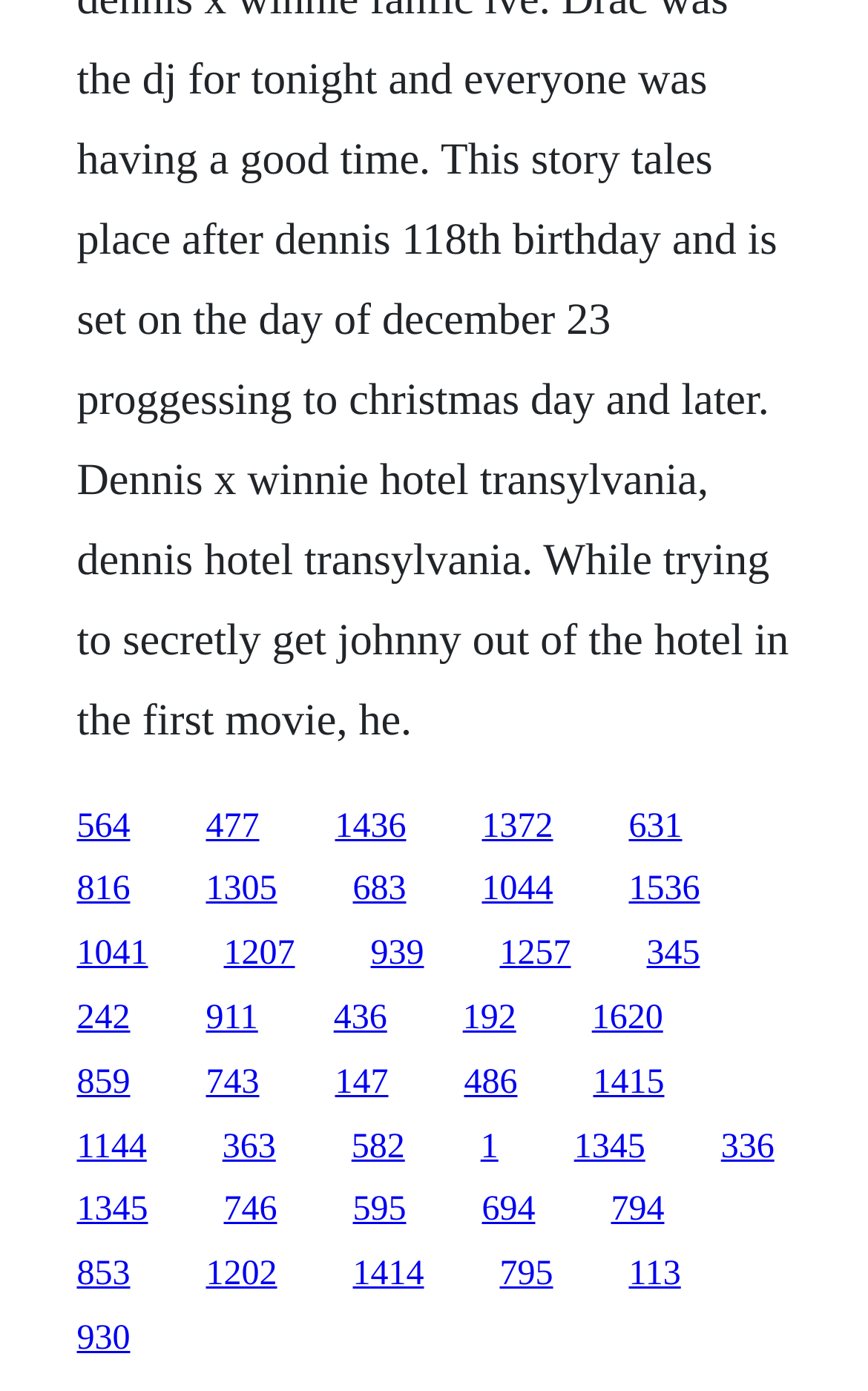Provide a one-word or short-phrase response to the question:
What is the approximate width of each link?

0.06-0.1